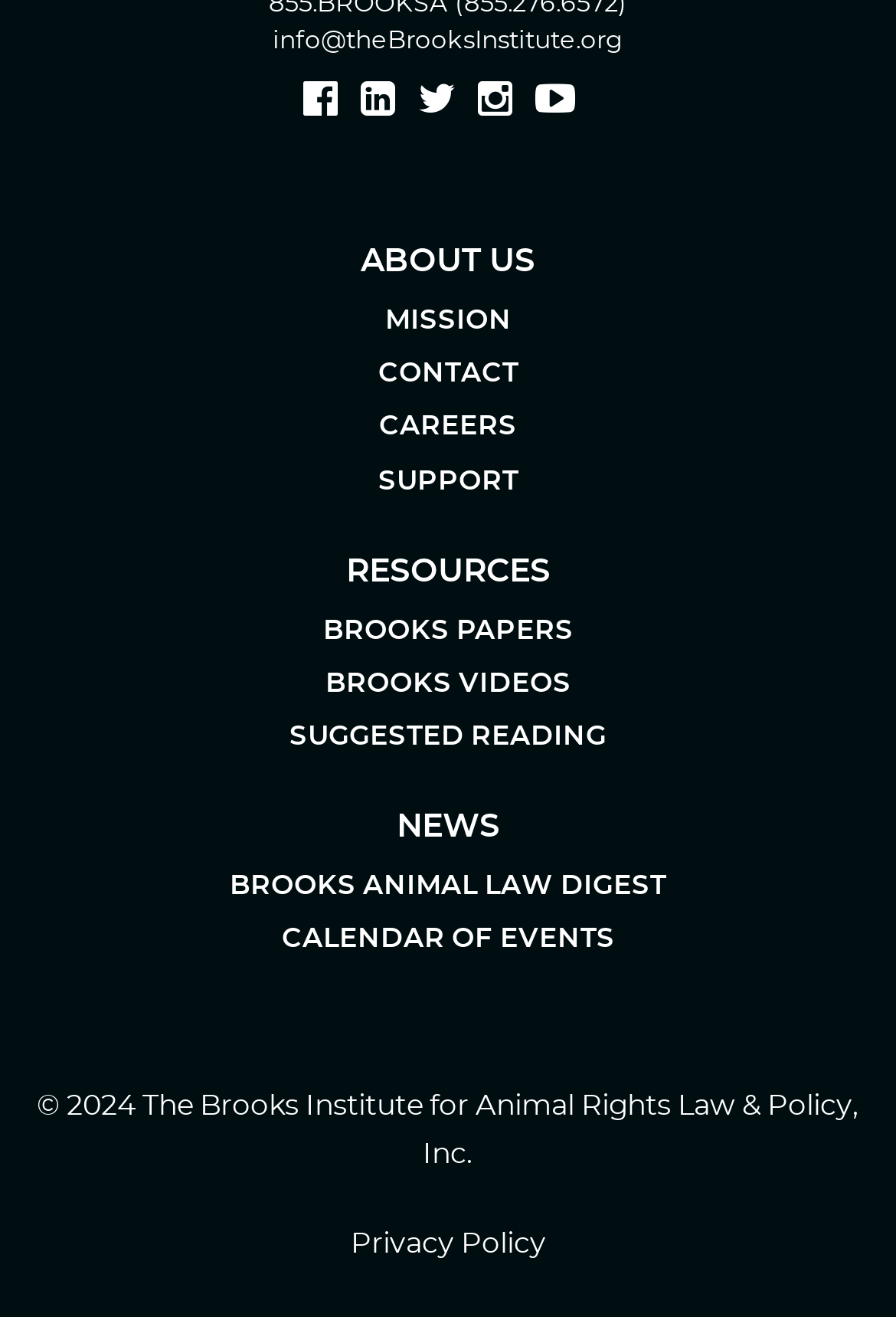Please mark the clickable region by giving the bounding box coordinates needed to complete this instruction: "read our news".

[0.442, 0.616, 0.558, 0.64]